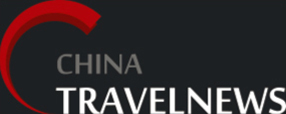Explain all the elements you observe in the image.

The image features the logo of "China TravelNews," a publication focusing on the travel and tourism industry in China. The logo is characterized by a modern and sleek design, prominently displaying the words "CHINA" in a solid gray font, while "TRAVELNEWS" is presented in a larger, bold white font on a dark background. The logo includes a stylized red letter "C," which adds a distinctive visual element, symbolizing the brand's focus on travel news and information. This logo encapsulates the essence of the publication, effectively representing its mission to provide updates and insights into the travel sector within China.